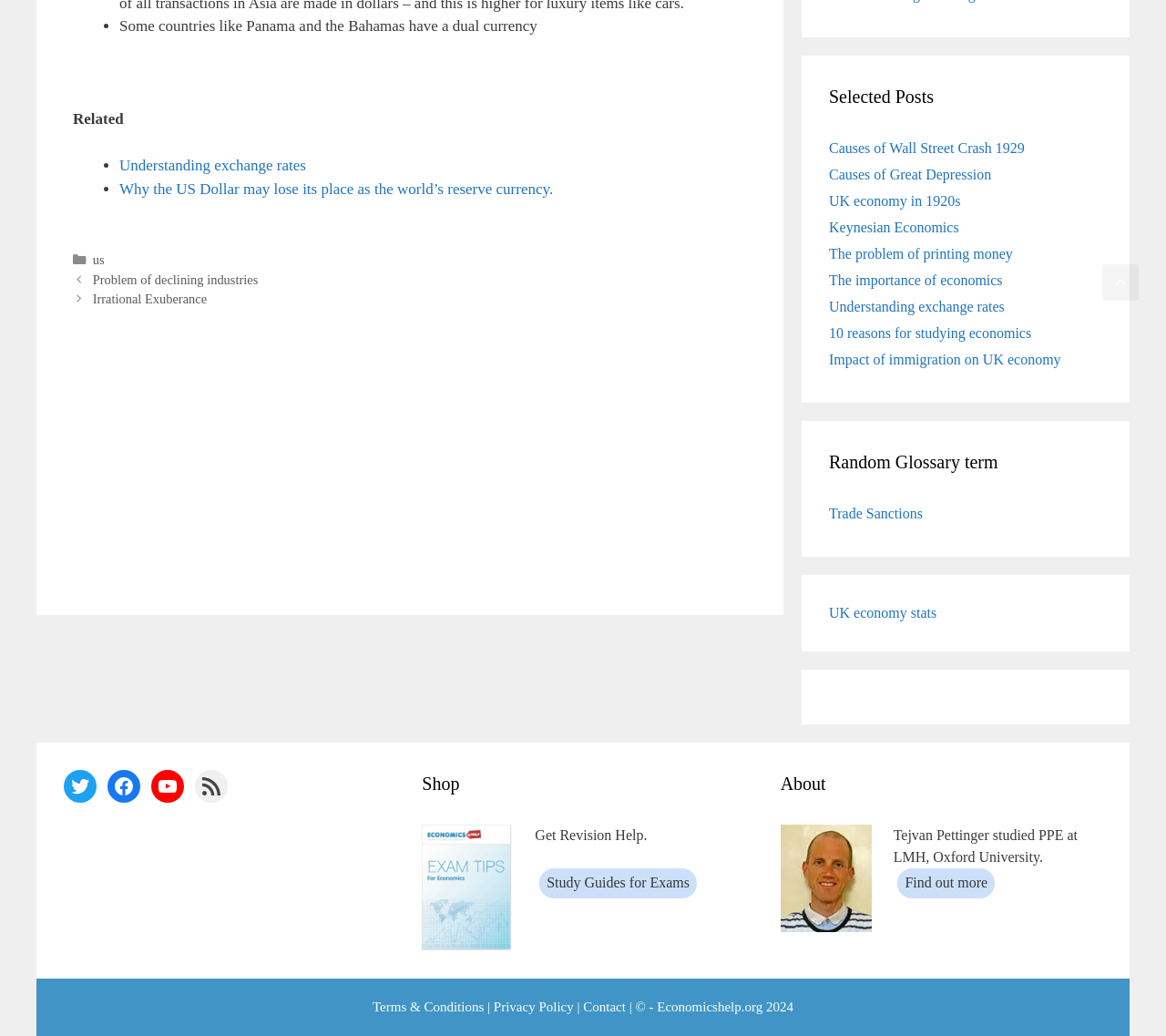Locate the coordinates of the bounding box for the clickable region that fulfills this instruction: "Click on 'Understanding exchange rates'".

[0.102, 0.152, 0.262, 0.168]